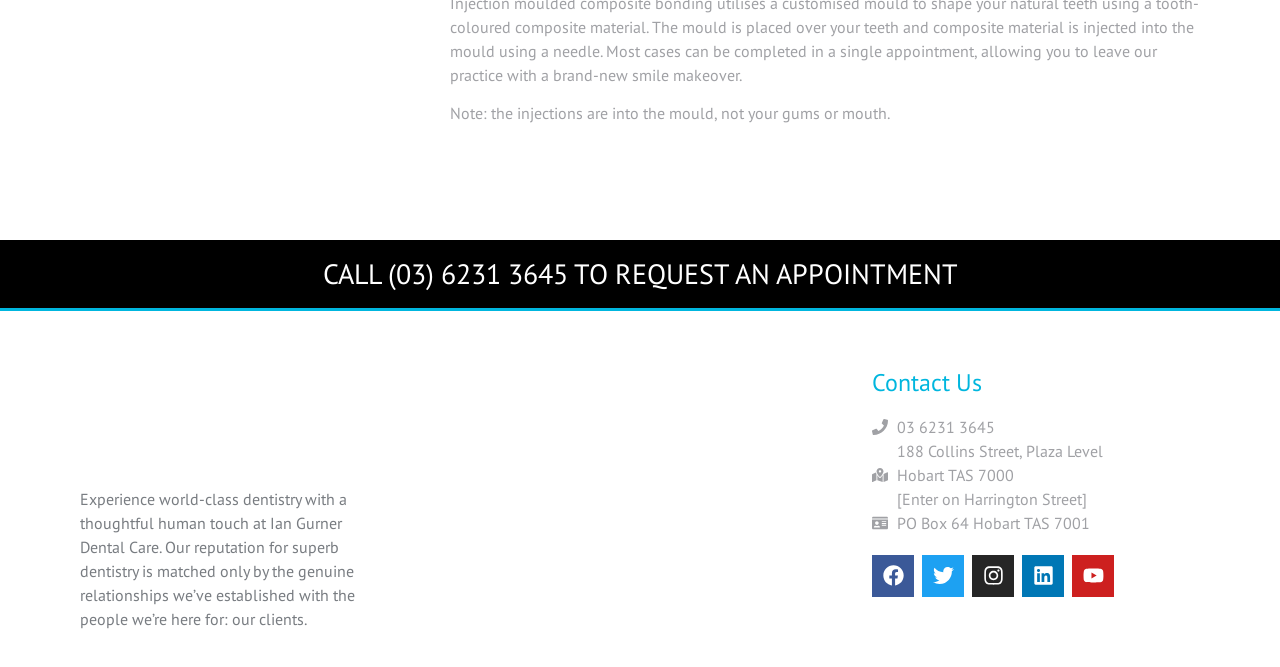Please find the bounding box coordinates of the element's region to be clicked to carry out this instruction: "Go to Ian Gurner Dental Care homepage".

[0.062, 0.556, 0.203, 0.7]